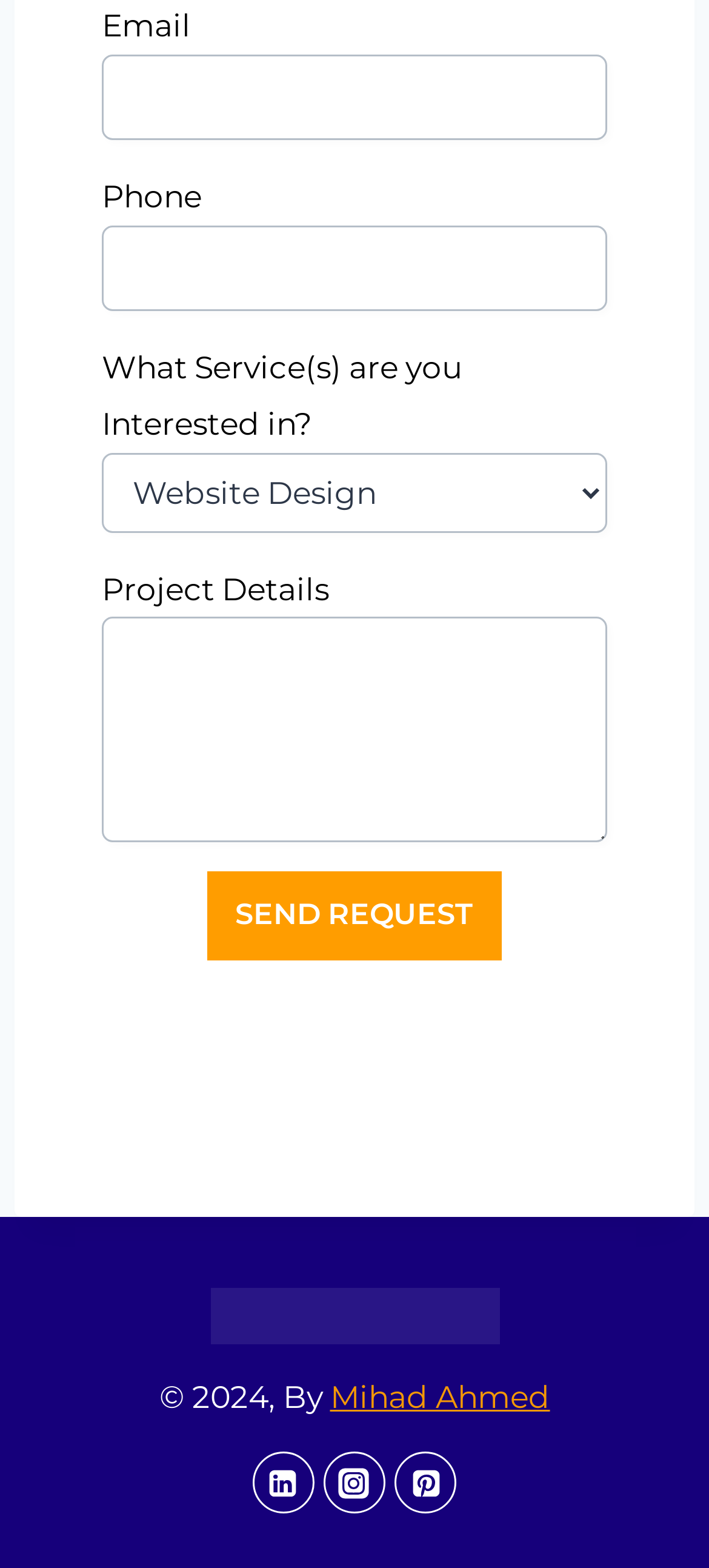How many social media profiles are linked in the footer?
Provide an in-depth answer to the question, covering all aspects.

The footer of the webpage contains links to three social media profiles: Linkedin, Instagram, and Pinterest. Each link is accompanied by an image of the respective social media platform's logo.